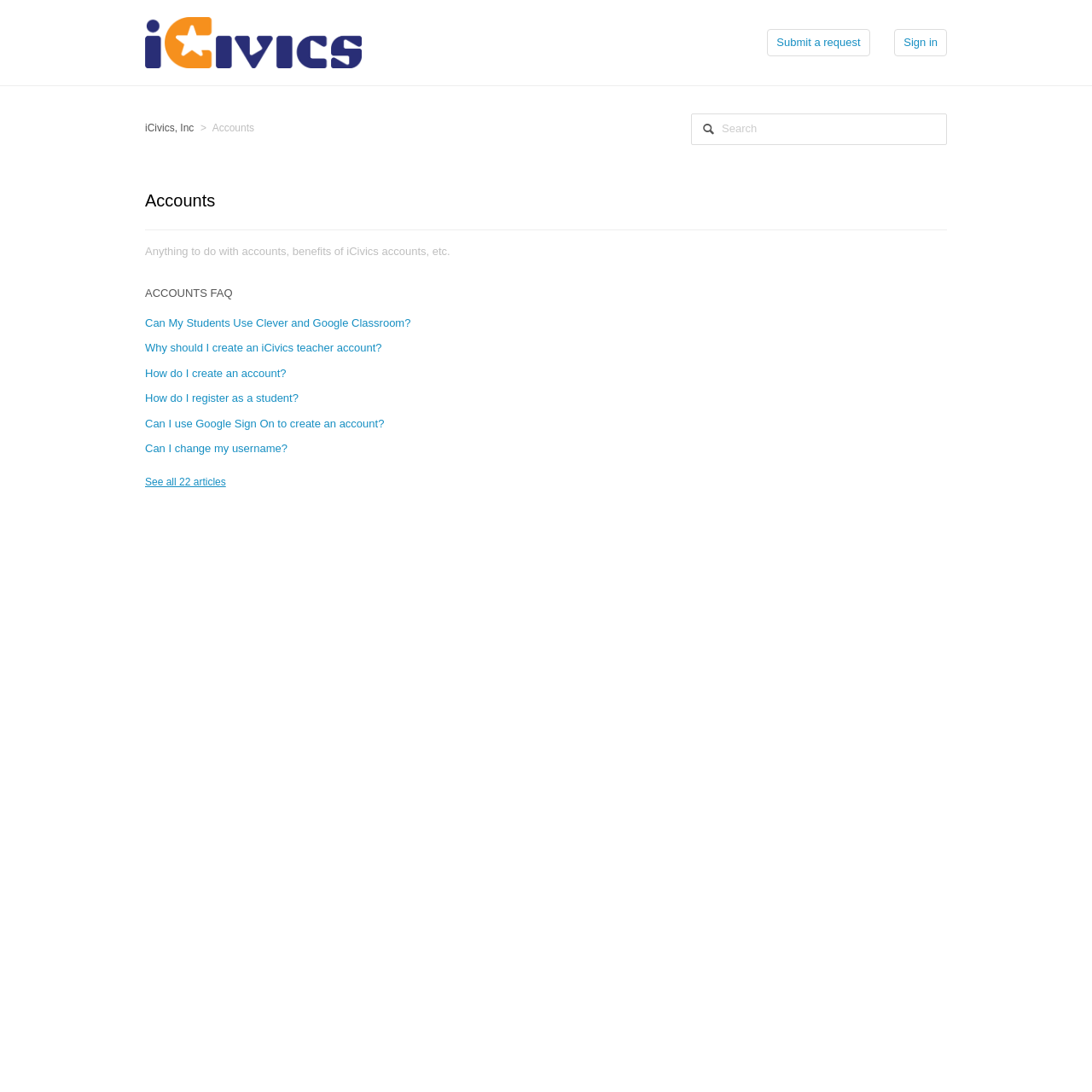Mark the bounding box of the element that matches the following description: "aria-label="Search" name="query" placeholder="Search"".

[0.633, 0.104, 0.867, 0.132]